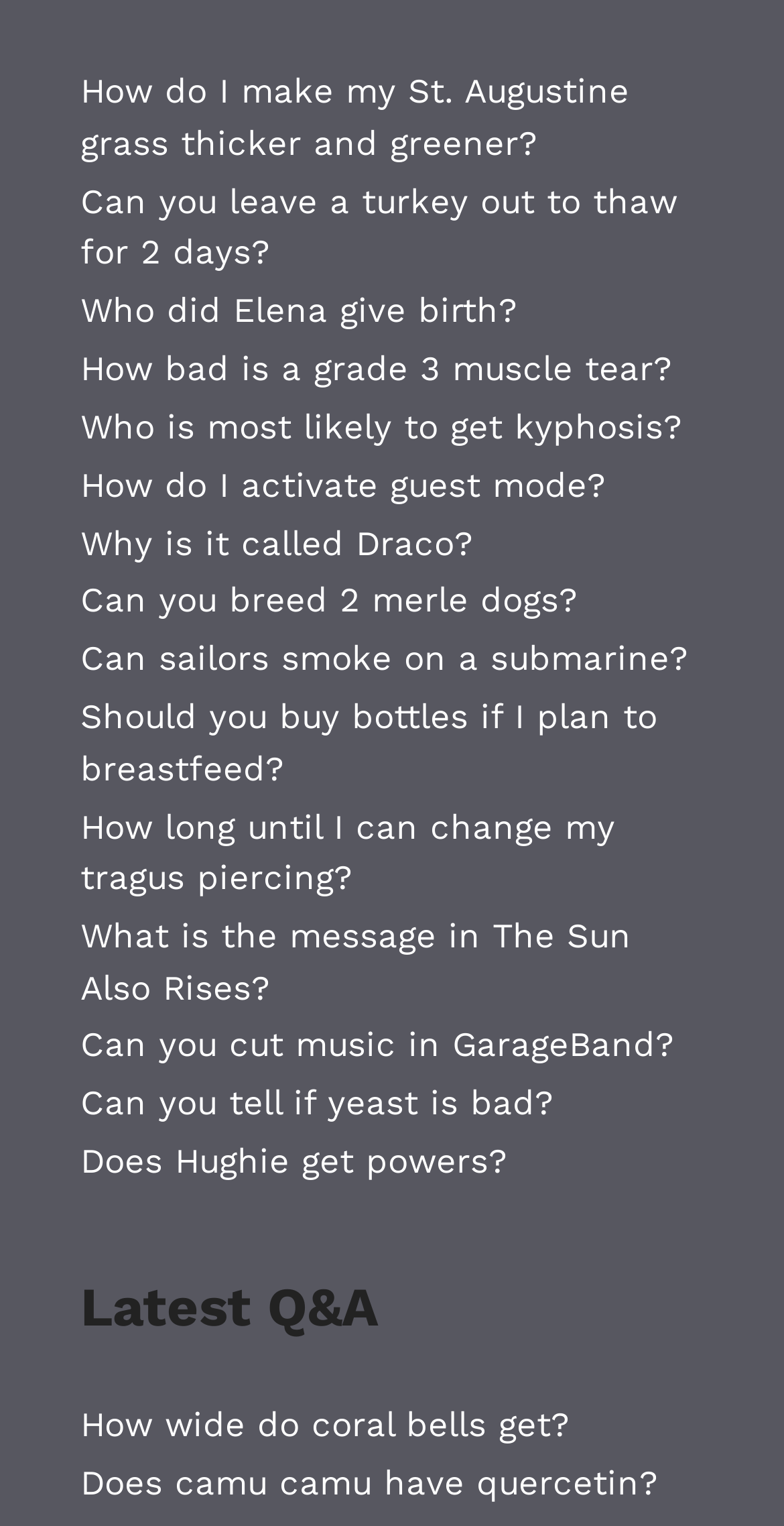Please identify the bounding box coordinates of the element's region that I should click in order to complete the following instruction: "Click on the link to learn how wide coral bells get". The bounding box coordinates consist of four float numbers between 0 and 1, i.e., [left, top, right, bottom].

[0.103, 0.921, 0.726, 0.947]